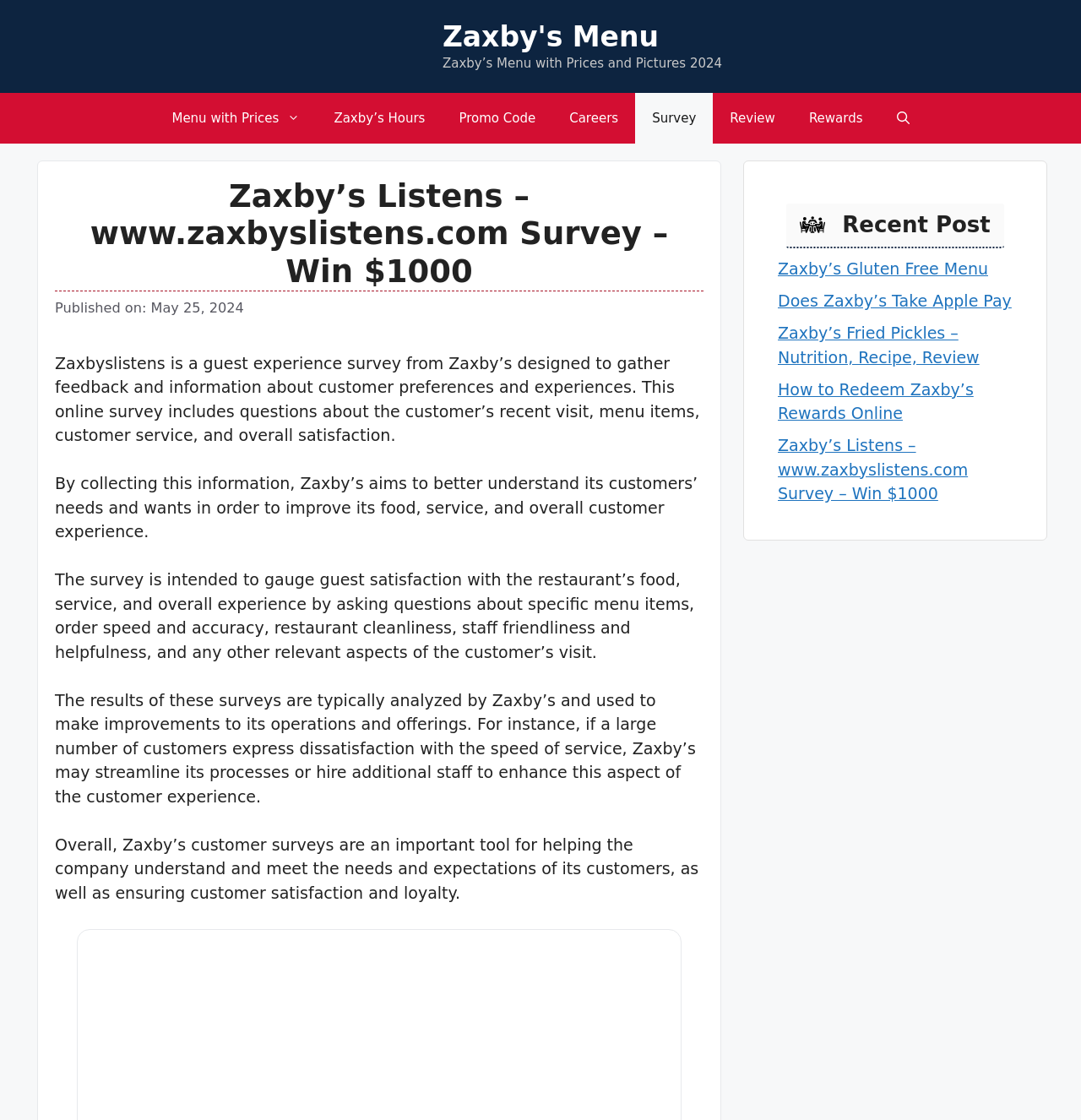Respond to the following question using a concise word or phrase: 
What is the topic of the recent post 'Zaxby’s Fried Pickles – Nutrition, Recipe, Review'?

Fried Pickles